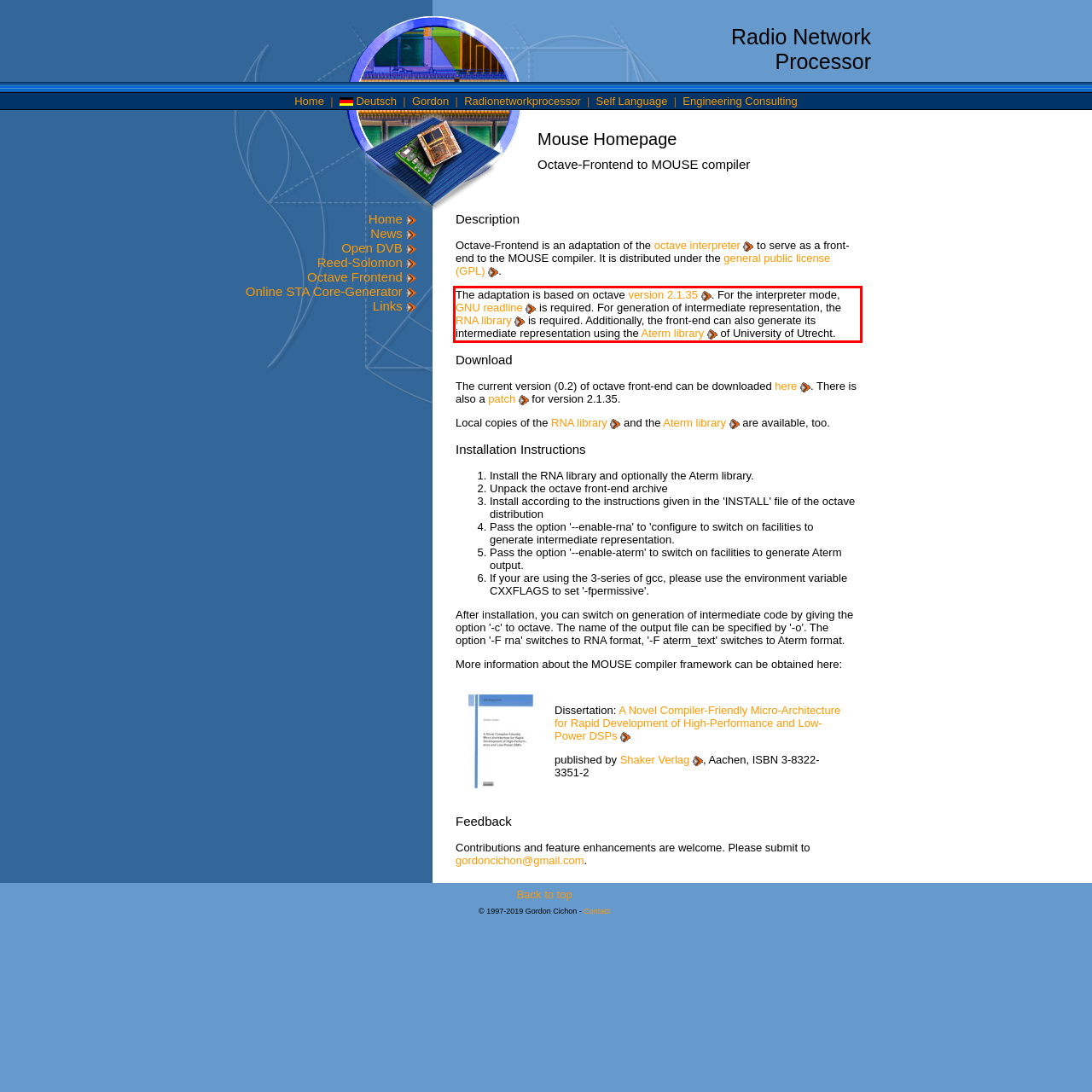Given a screenshot of a webpage with a red bounding box, please identify and retrieve the text inside the red rectangle.

The adaptation is based on octave version 2.1.35 . For the interpreter mode, GNU readline is required. For generation of intermediate representation, the RNA library is required. Additionally, the front-end can also generate its intermediate representation using the Aterm library of University of Utrecht.